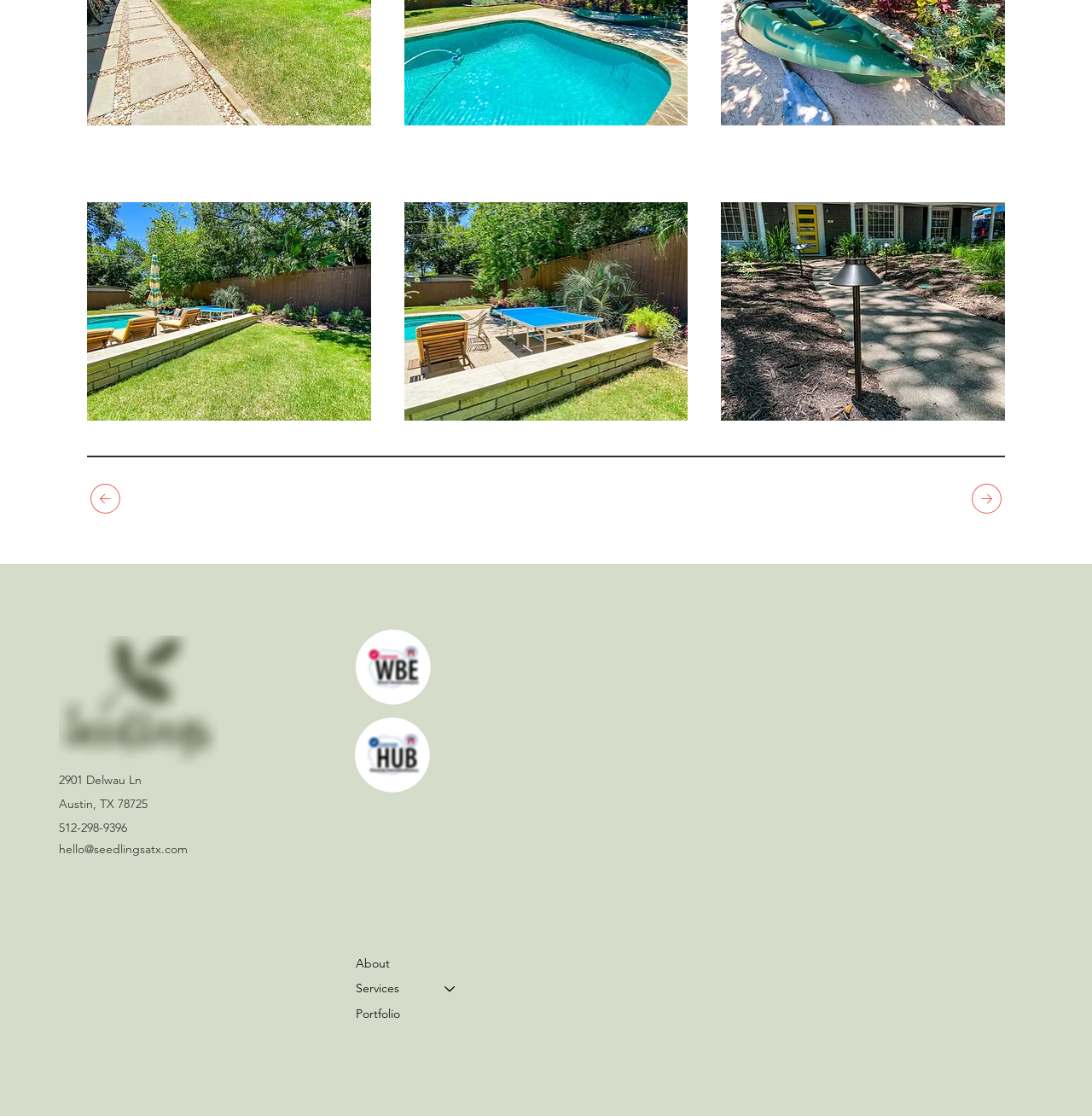Provide a brief response to the question below using a single word or phrase: 
What is the phone number of Seedlings ATX?

512-298-9396